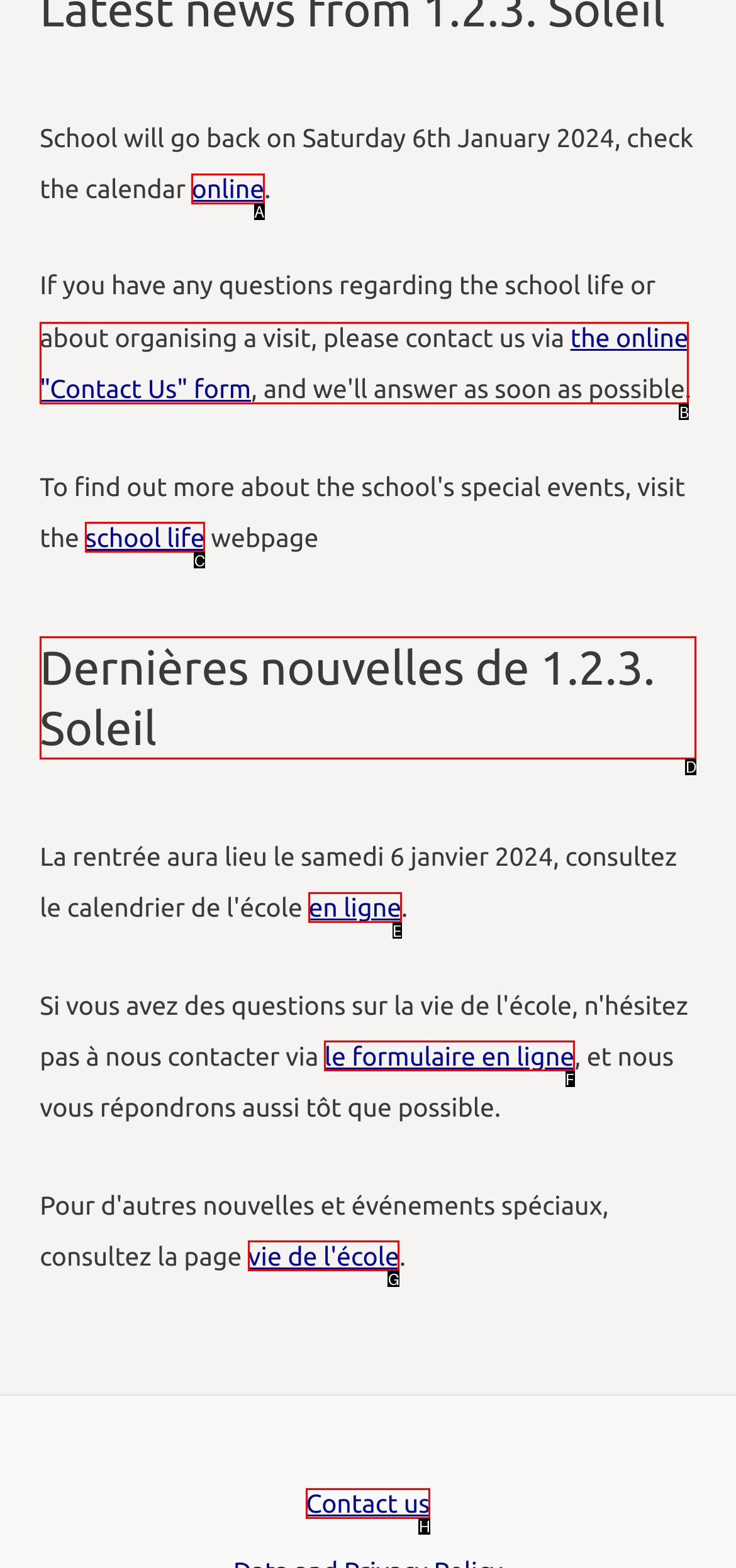Tell me which one HTML element I should click to complete the following task: read the latest news Answer with the option's letter from the given choices directly.

D